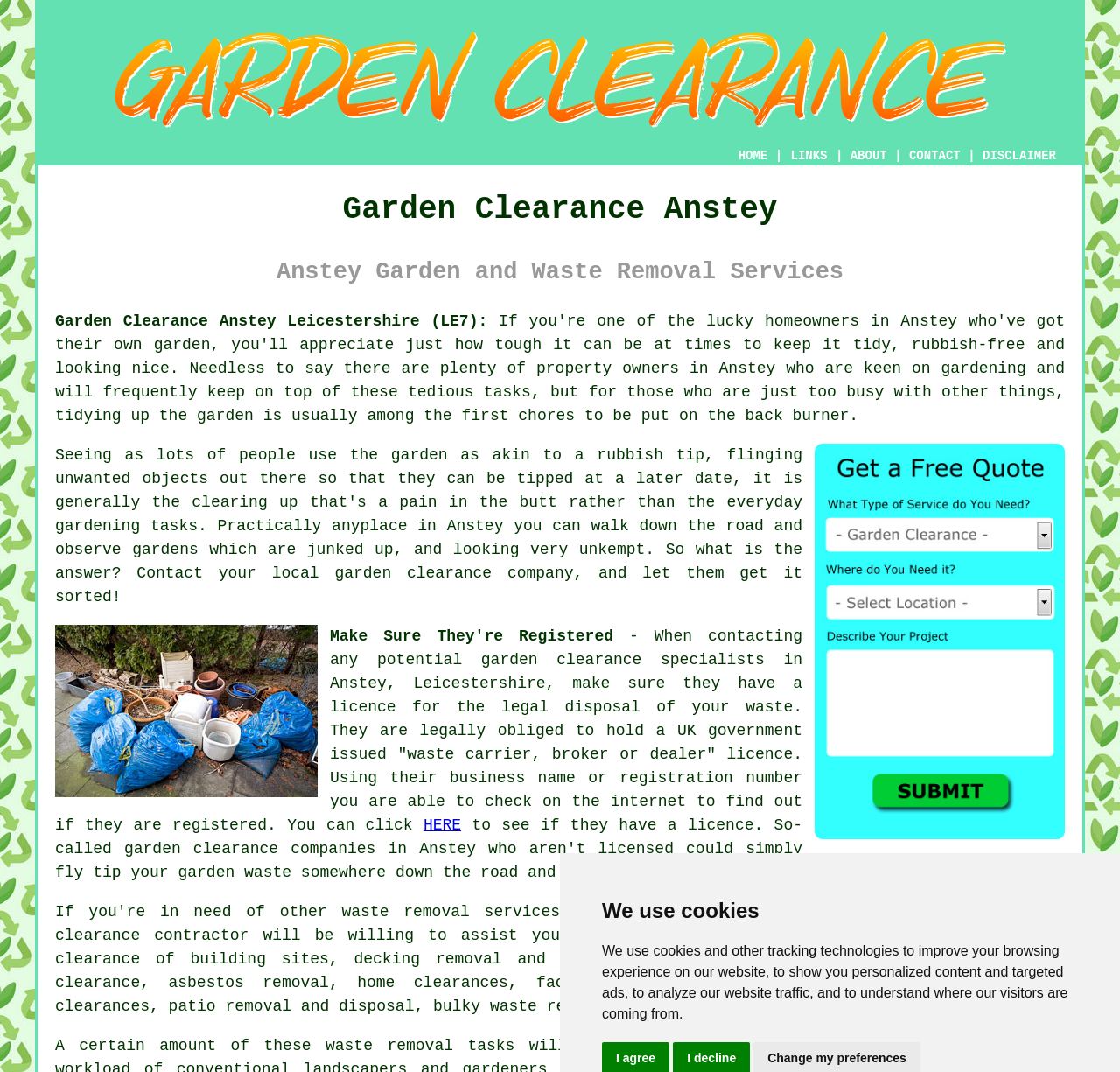Please use the details from the image to answer the following question comprehensively:
What is the consequence of not using a registered garden clearance specialist?

The webpage mentions that if you do not use a registered garden clearance specialist, they might 'fly tip' your garden waste somewhere down the road, which is an undesirable outcome.